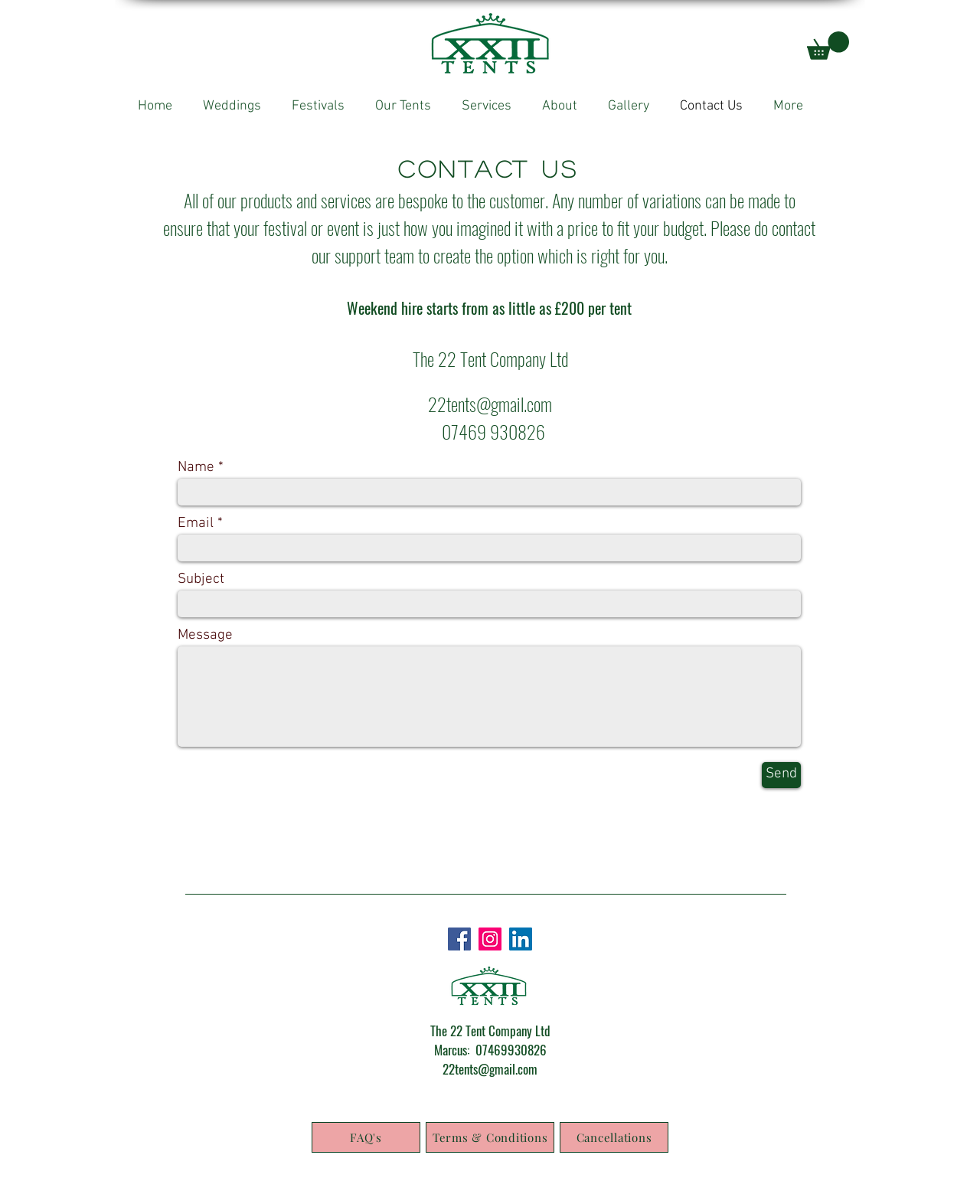Pinpoint the bounding box coordinates of the area that must be clicked to complete this instruction: "Enter your name".

[0.181, 0.397, 0.817, 0.42]